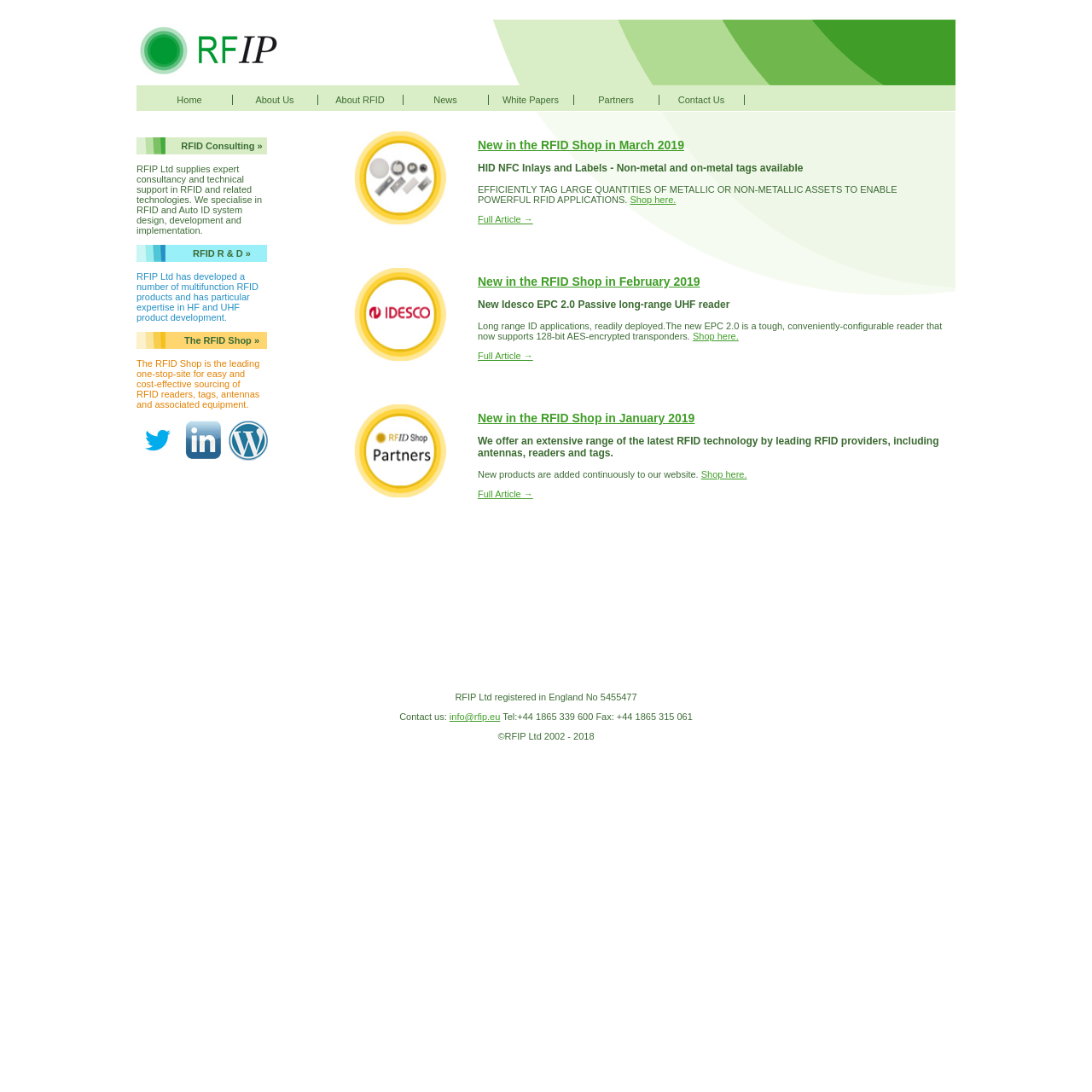Identify the bounding box coordinates of the element that should be clicked to fulfill this task: "go to home page". The coordinates should be provided as four float numbers between 0 and 1, i.e., [left, top, right, bottom].

None